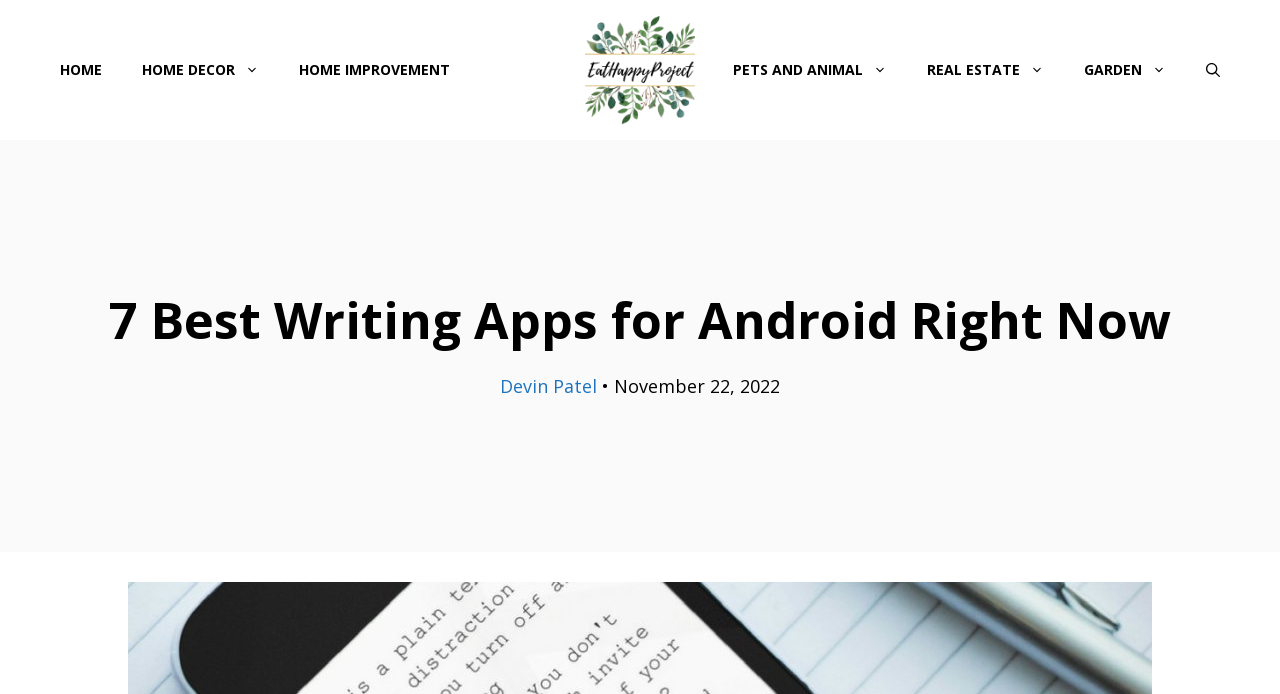Locate the bounding box coordinates of the area you need to click to fulfill this instruction: 'go to HOME page'. The coordinates must be in the form of four float numbers ranging from 0 to 1: [left, top, right, bottom].

[0.031, 0.058, 0.095, 0.144]